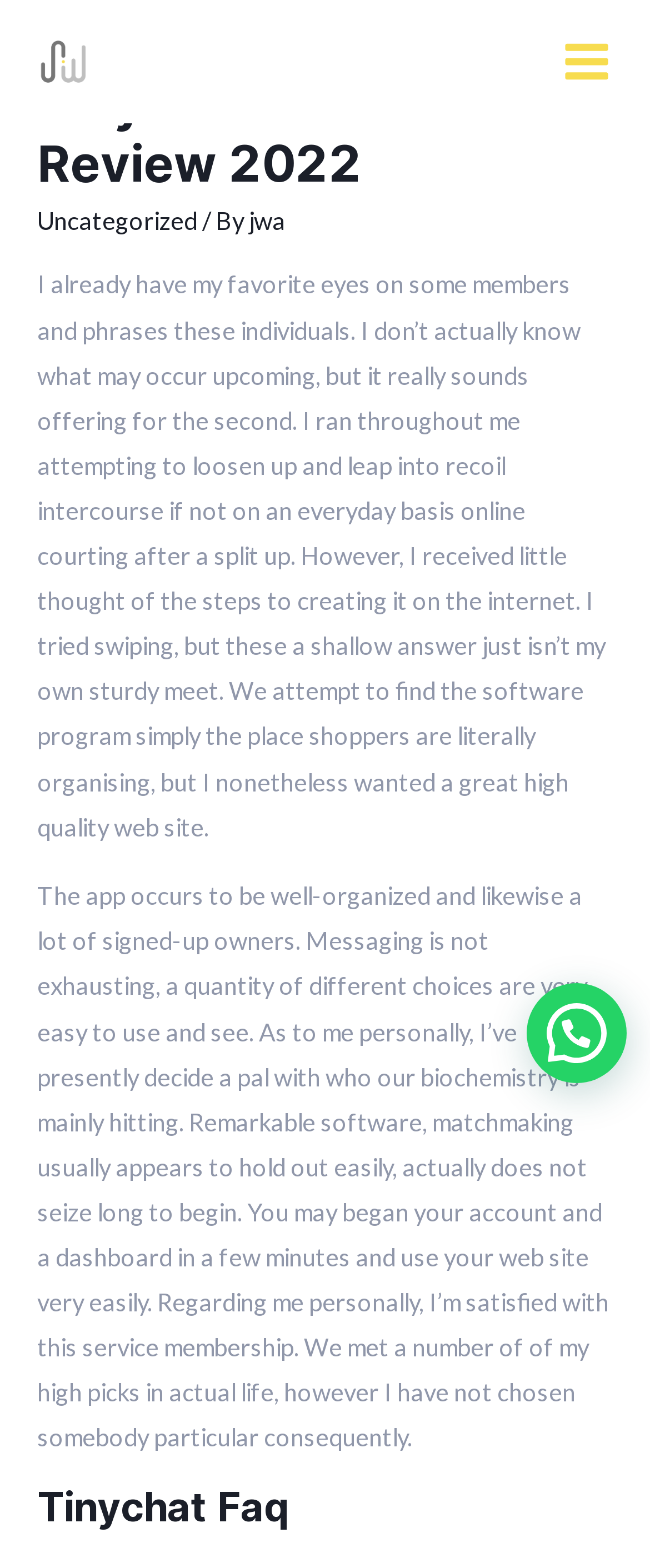Produce a meticulous description of the webpage.

The webpage is a review of Tinychat Video Chat, specifically for the year 2022, provided by JW Digital Advertising Agency. At the top left, there is a link to JW Digital Advertising Agency, accompanied by an image with the same name. On the top right, there is a main menu button that can be expanded.

Below the main menu button, there is a header section that contains the title "Tinychat Video Chat Review 2022" in a heading element. Next to the title, there are two links, "Uncategorized" and "jwa", with a static text "/ By" in between. 

The main content of the webpage consists of two paragraphs of static text, which are reviews of Tinychat Video Chat. The first review discusses the user's experience with online dating after a breakup, and how they found Tinychat to be a good platform. The second review is a more positive review of the app, mentioning its ease of use, well-organized interface, and successful matchmaking.

At the bottom of the page, there is a heading element that reads "Tinychat Faq".